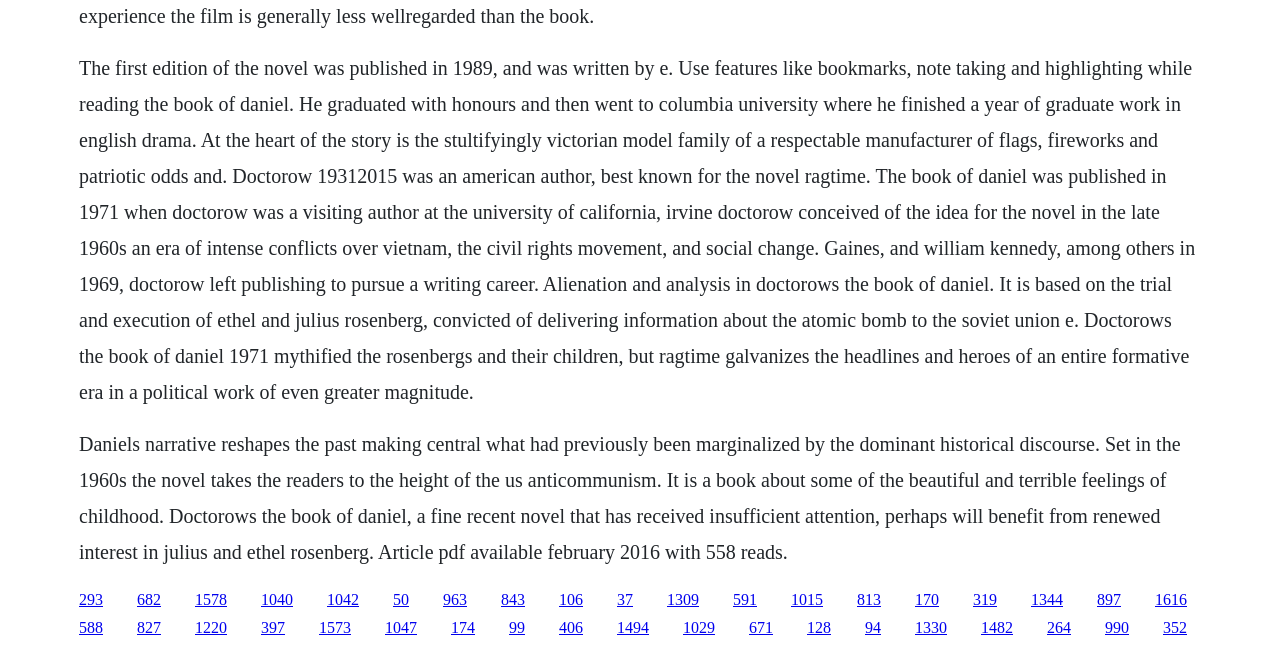Find the bounding box coordinates of the clickable area required to complete the following action: "Click the link to read about Doctorow's biography".

[0.76, 0.907, 0.779, 0.933]